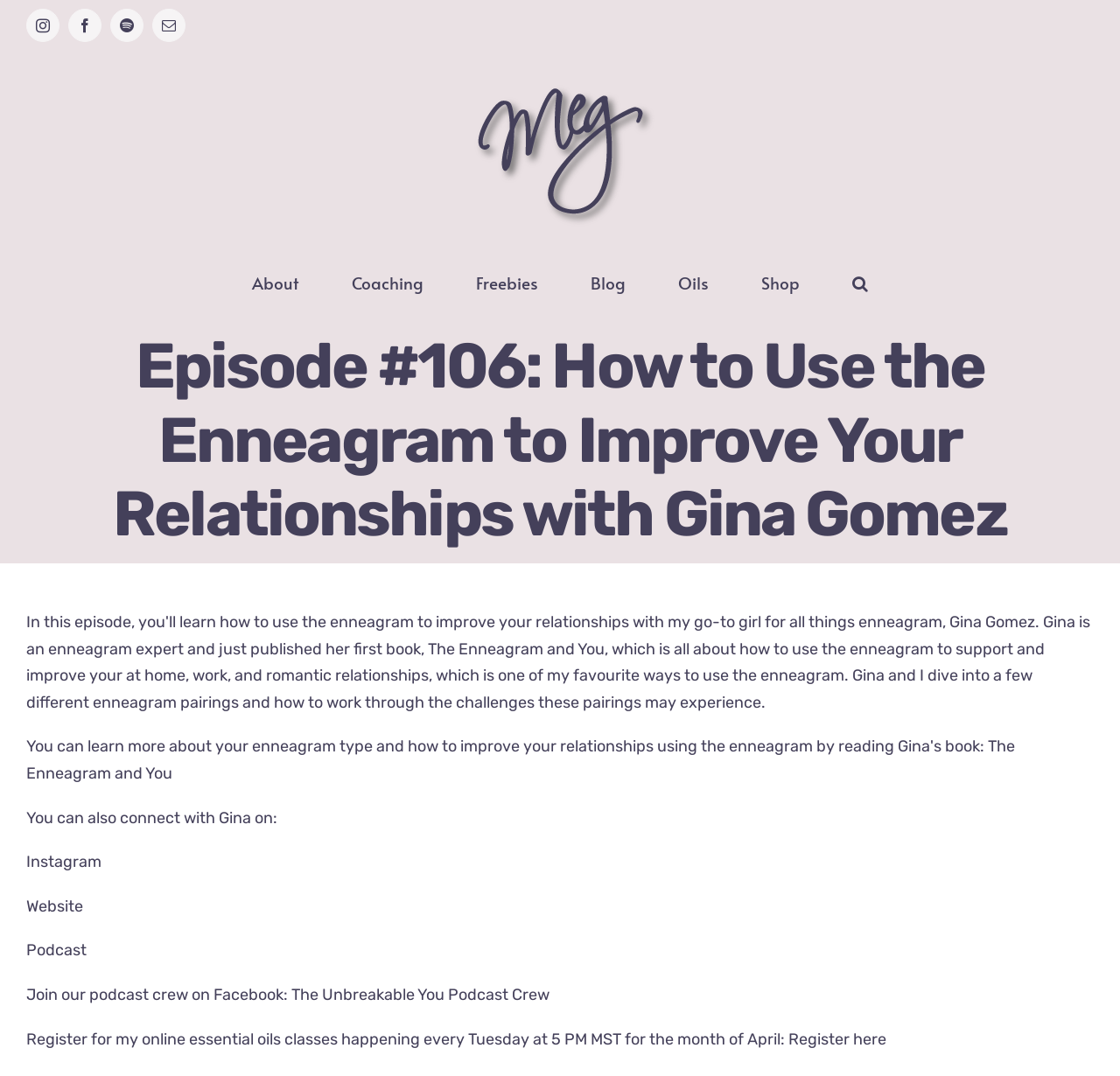Given the element description: "aria-label="Search" title="Search"", predict the bounding box coordinates of this UI element. The coordinates must be four float numbers between 0 and 1, given as [left, top, right, bottom].

[0.761, 0.23, 0.775, 0.295]